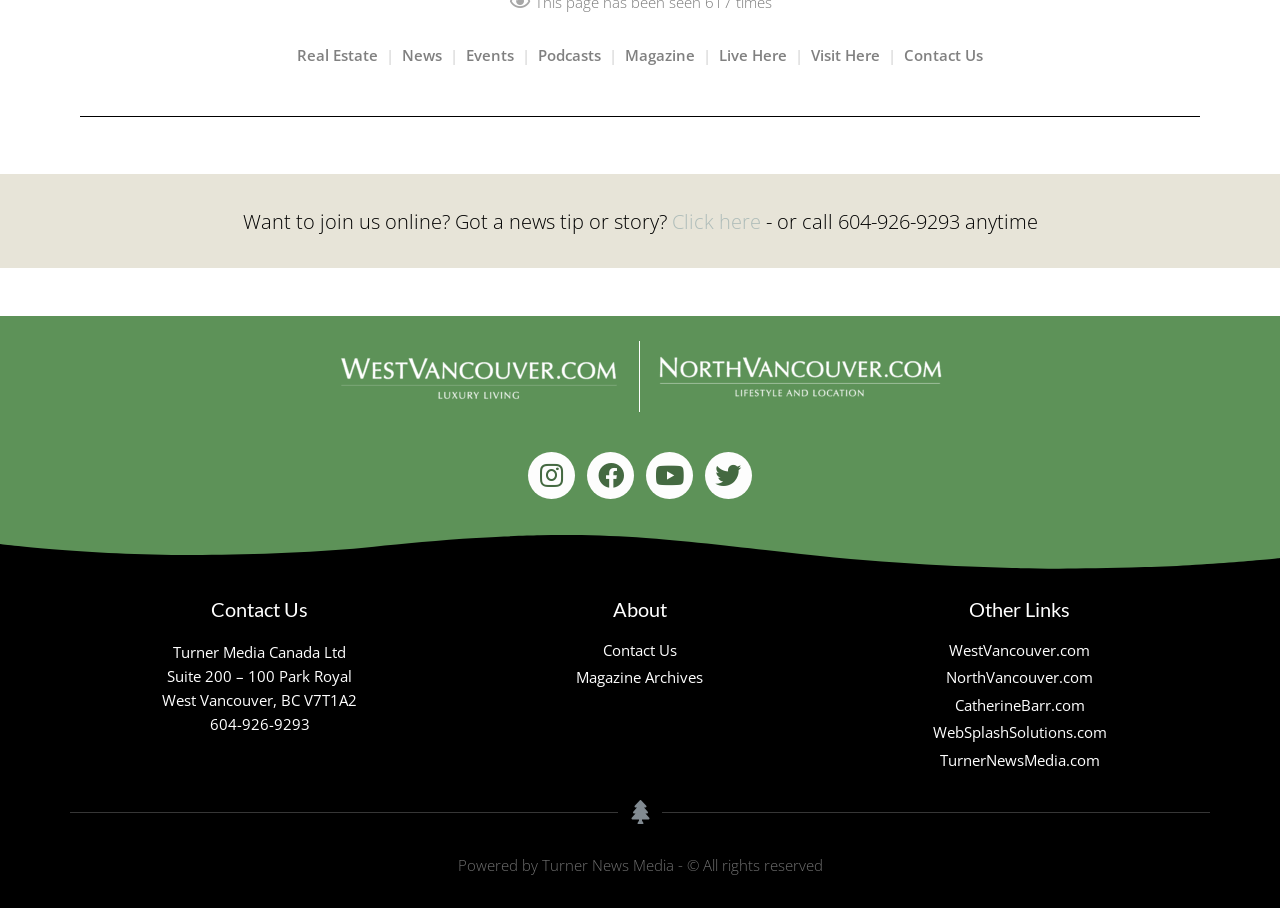Specify the bounding box coordinates of the region I need to click to perform the following instruction: "Follow on Instagram". The coordinates must be four float numbers in the range of 0 to 1, i.e., [left, top, right, bottom].

[0.413, 0.498, 0.449, 0.549]